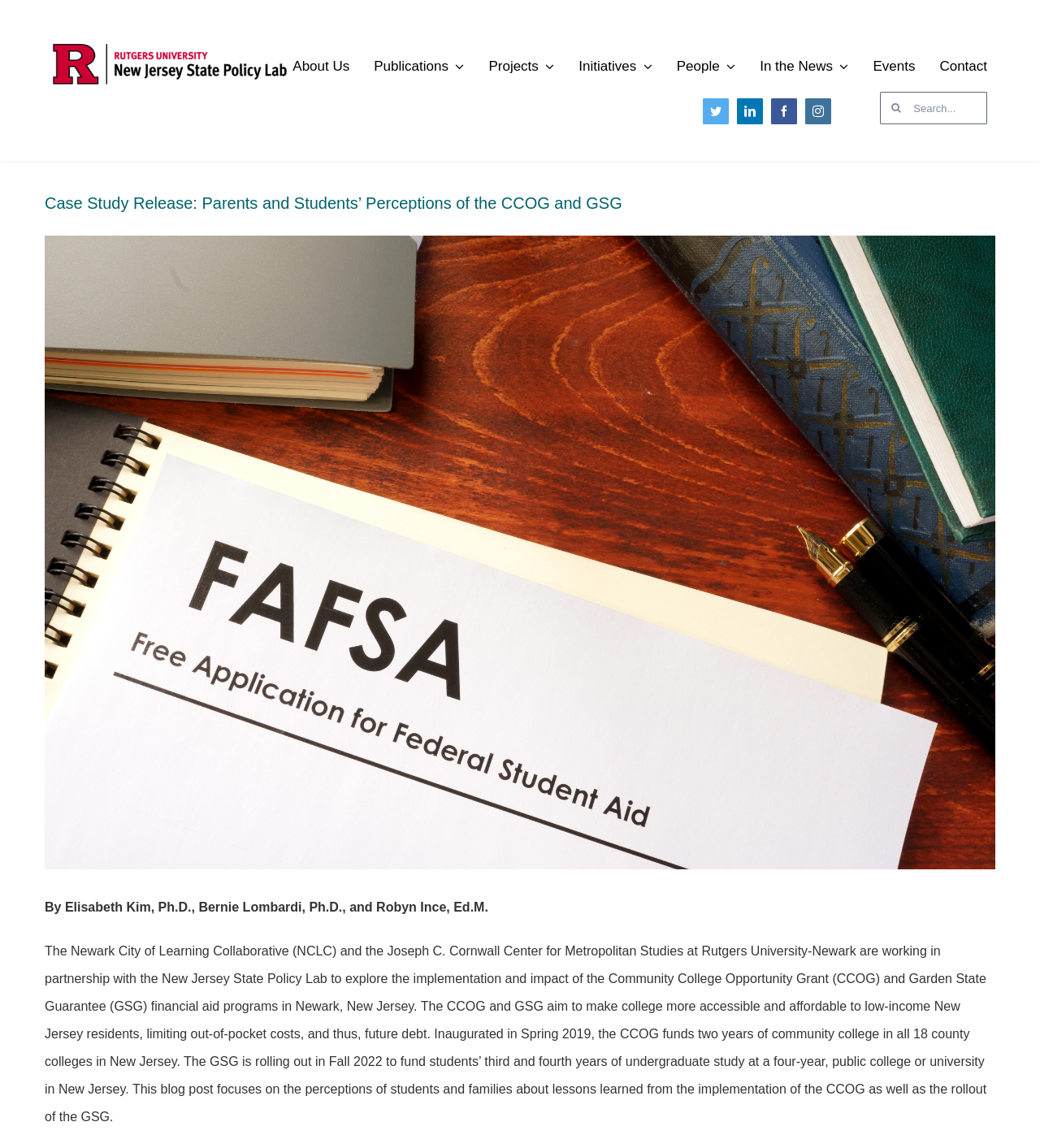Provide a short answer to the following question with just one word or phrase: Who are the authors of this case study?

Elisabeth Kim, Bernie Lombardi, and Robyn Ince